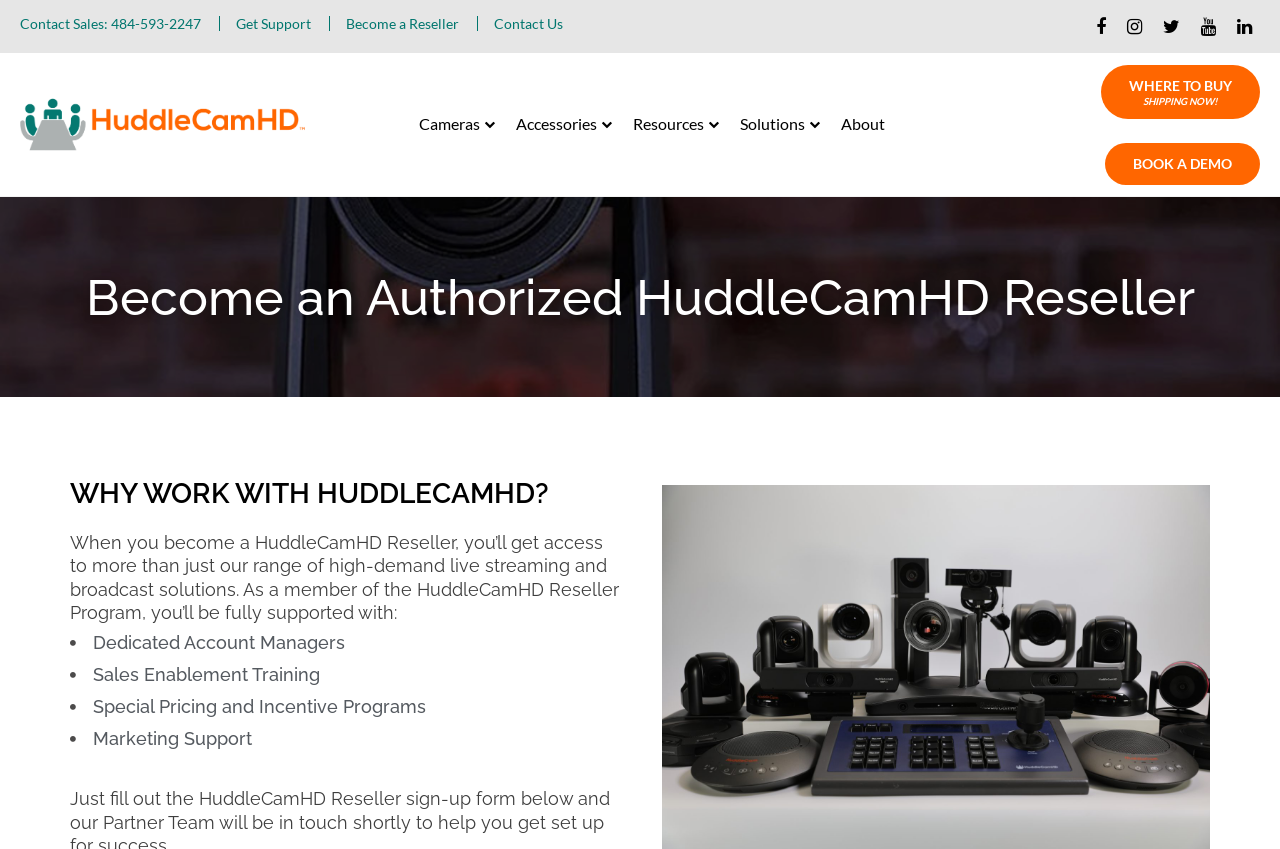Please provide the bounding box coordinates for the element that needs to be clicked to perform the instruction: "Click on the 'More' link". The coordinates must consist of four float numbers between 0 and 1, formatted as [left, top, right, bottom].

None